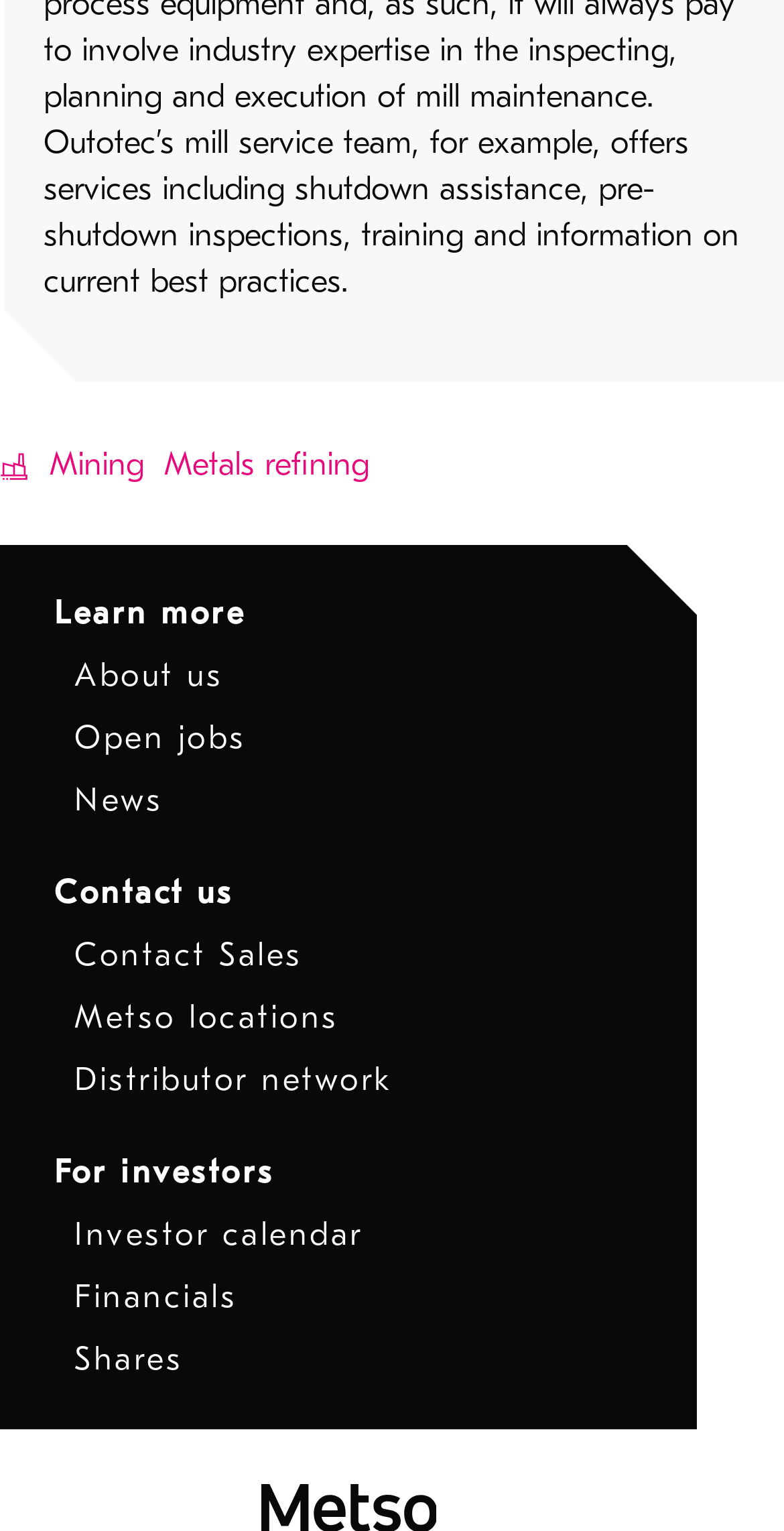Locate the bounding box coordinates of the element that should be clicked to fulfill the instruction: "Learn more about the company".

[0.069, 0.388, 0.313, 0.412]